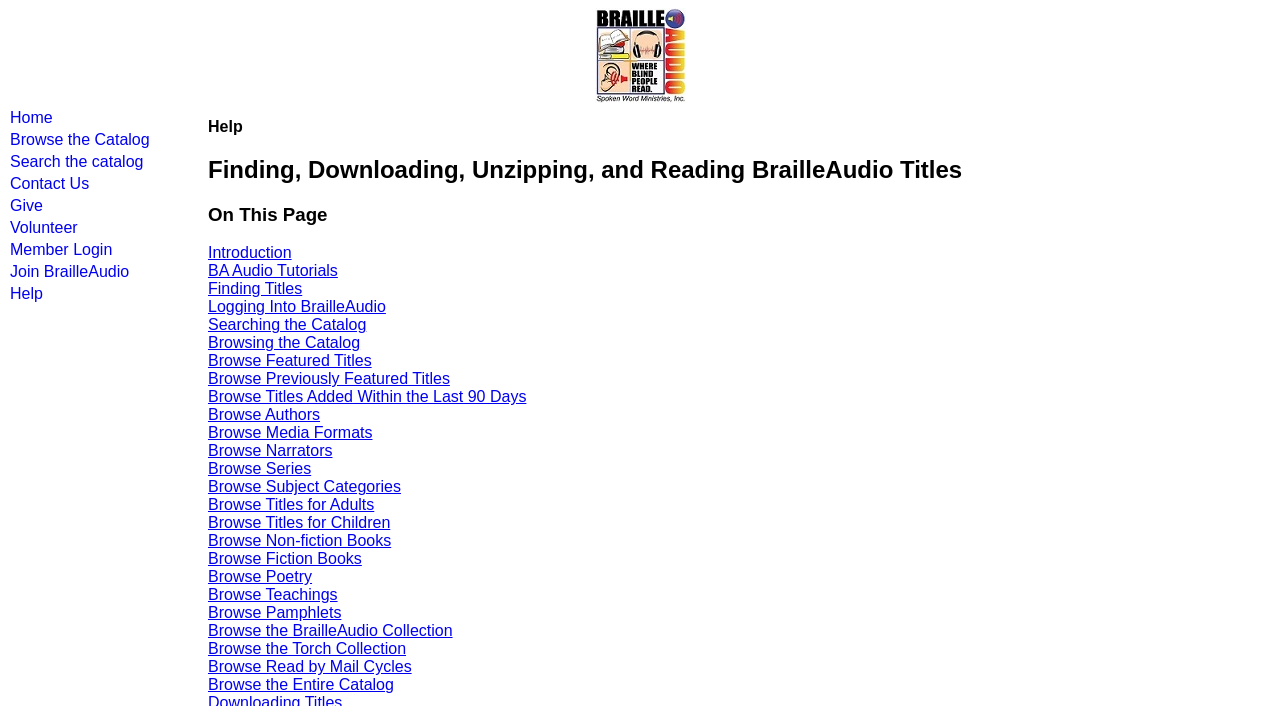Respond to the question below with a single word or phrase:
What is the logo of this website?

BrailleAudio logo